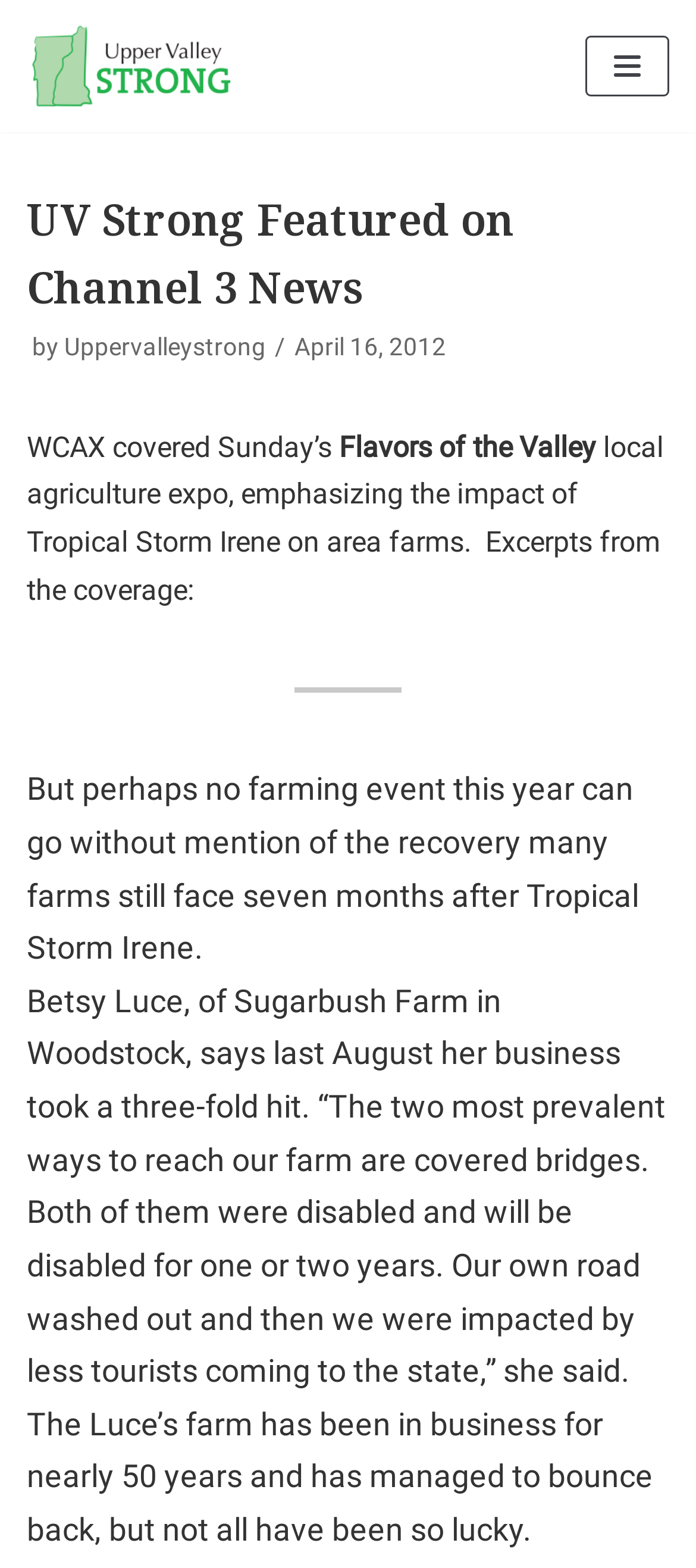What is the name of the farm mentioned in the article?
Answer the question with a single word or phrase by looking at the picture.

Sugarbush Farm